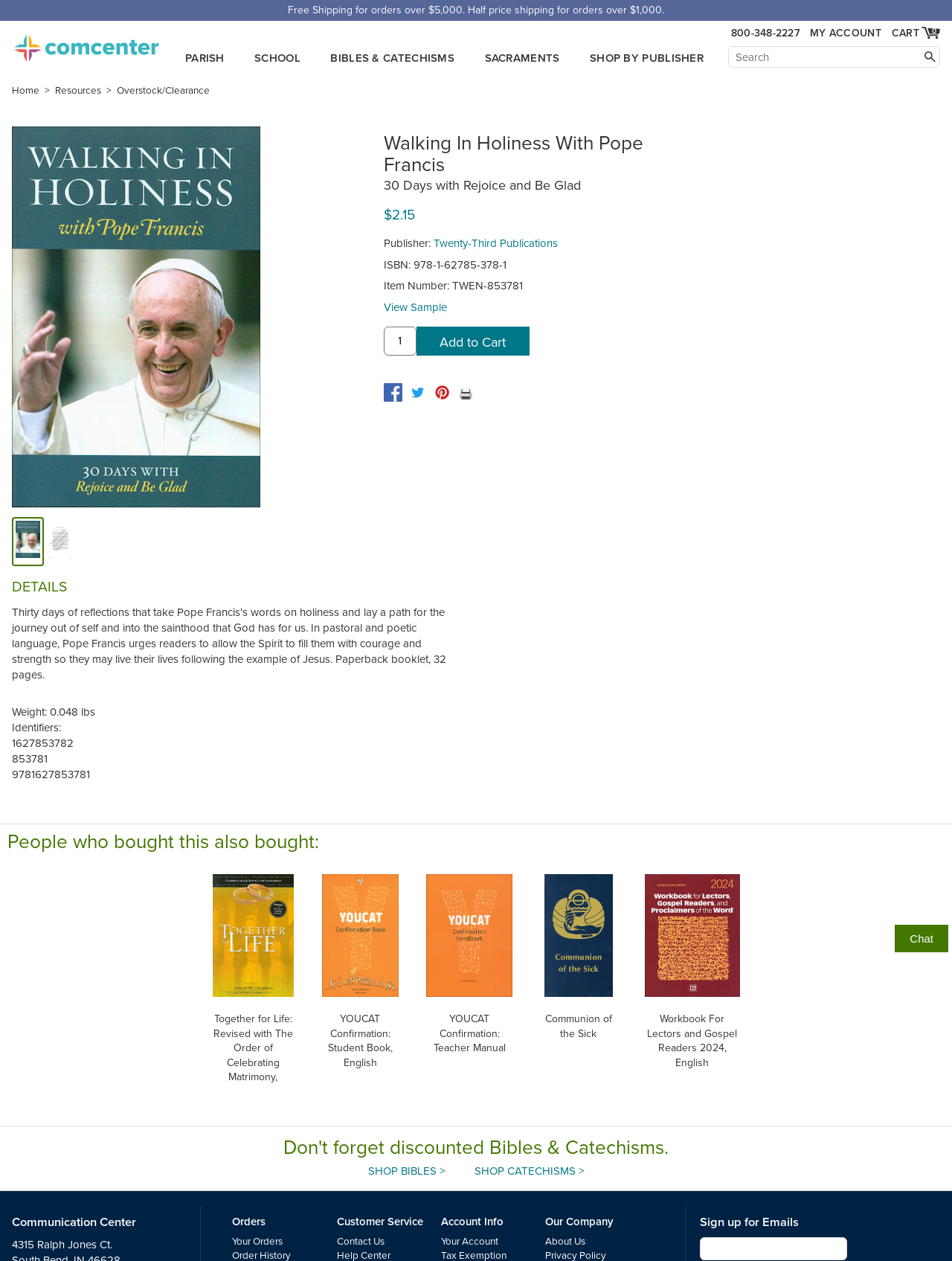Locate the UI element that matches the description aria-label="Search" in the webpage screenshot. Return the bounding box coordinates in the format (top-left x, top-left y, bottom-right x, bottom-right y), with values ranging from 0 to 1.

[0.965, 0.037, 0.988, 0.053]